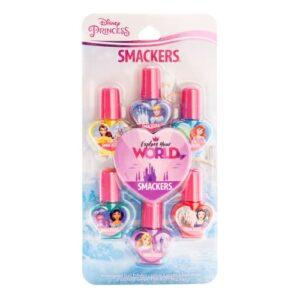Offer an in-depth caption that covers the entire scene depicted in the image.

The image showcases the "Lip Smacker Disney Nail Collection," designed to delight young Disney fans. This vibrant set features six water-based nail polishes, each adorned with charming Disney Princess designs. The collection invites children to engage in creative play, allowing them to express their love for princesses while enjoying a safe, non-toxic nail polish experience. Perfect for parties or personal use, the polishes not only sparkle like jewels but also come with a nail file to help achieve the ideal manicure. Recommended for ages 6 and up, adult supervision is suggested for the best results. This enchanting product serves as a wonderful tool for imaginative play and celebration.